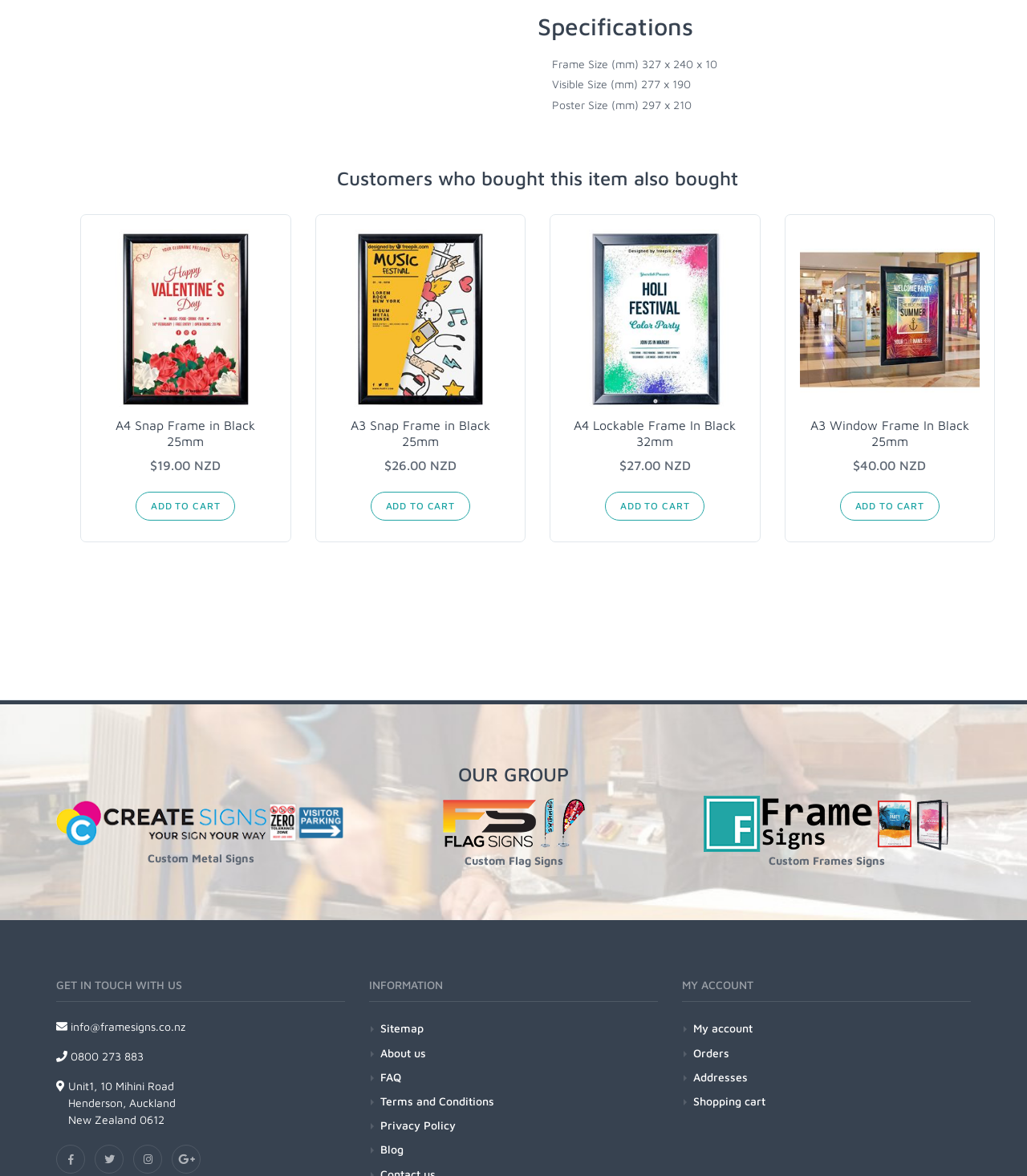Find the bounding box coordinates of the element I should click to carry out the following instruction: "Add A4 Snap Frame in Black 25mm to cart".

[0.132, 0.418, 0.229, 0.443]